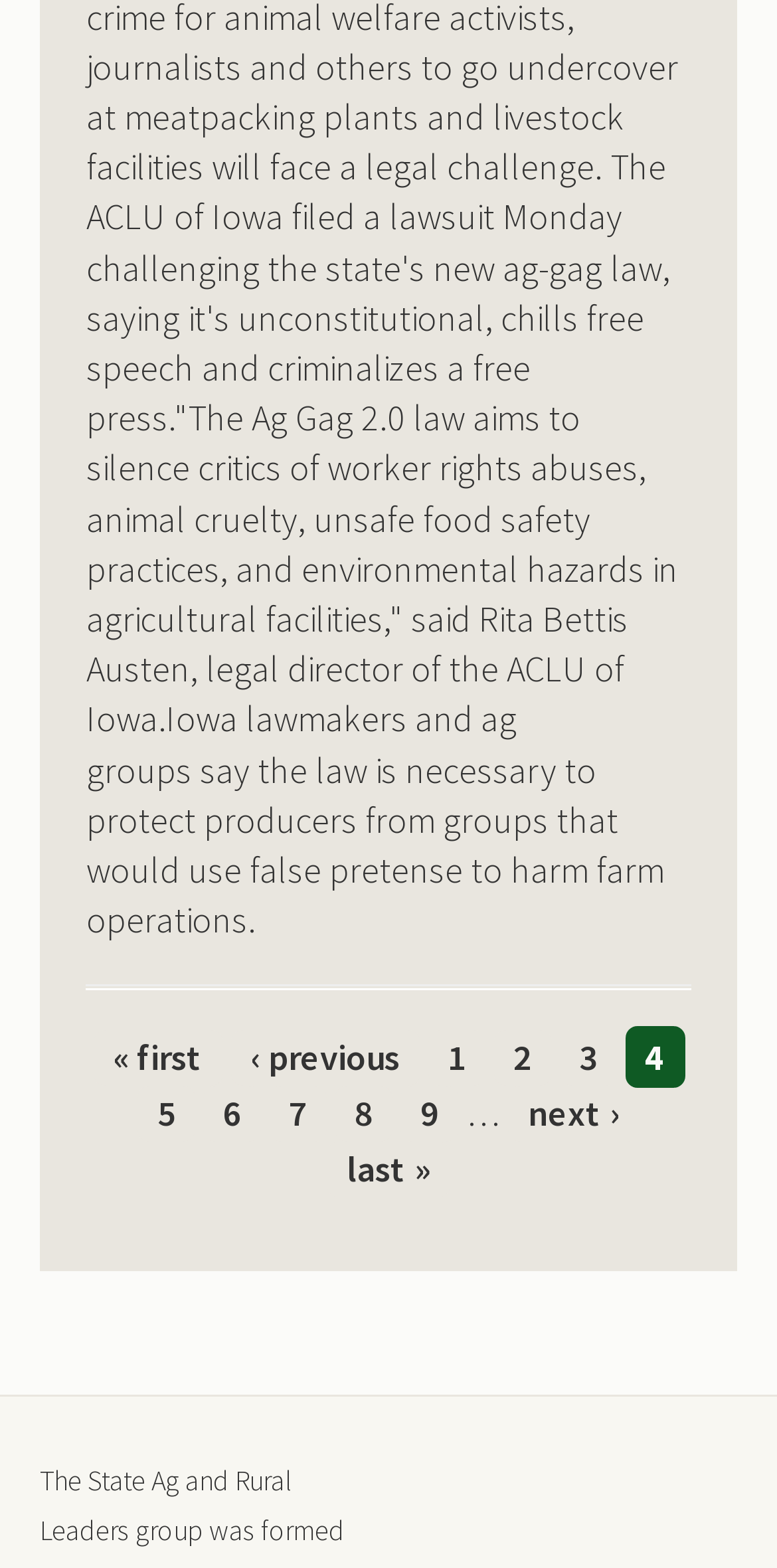Please determine the bounding box coordinates of the area that needs to be clicked to complete this task: 'go to the last page'. The coordinates must be four float numbers between 0 and 1, formatted as [left, top, right, bottom].

[0.421, 0.728, 0.579, 0.764]